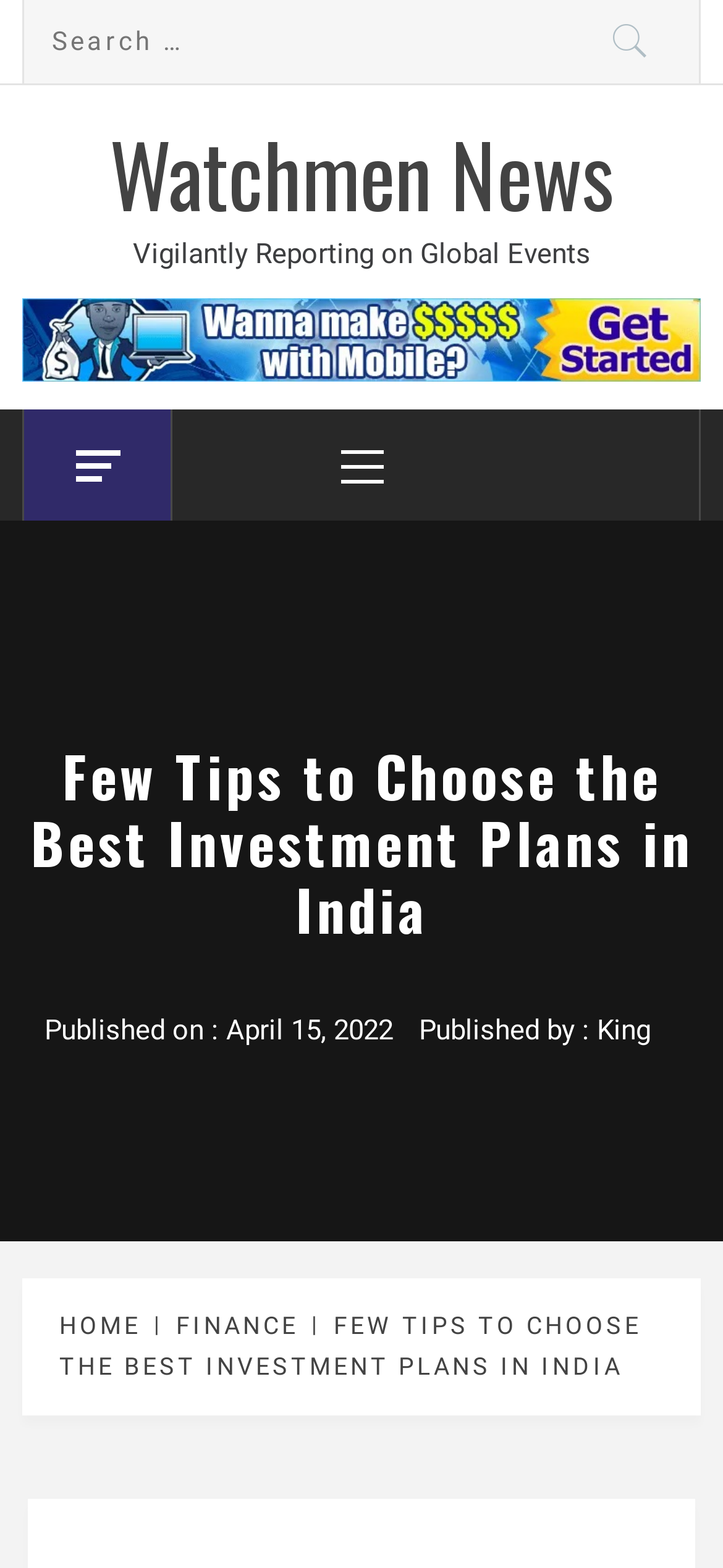Please determine the bounding box coordinates, formatted as (top-left x, top-left y, bottom-right x, bottom-right y), with all values as floating point numbers between 0 and 1. Identify the bounding box of the region described as: April 15, 2022April 15, 2022

[0.313, 0.647, 0.544, 0.668]